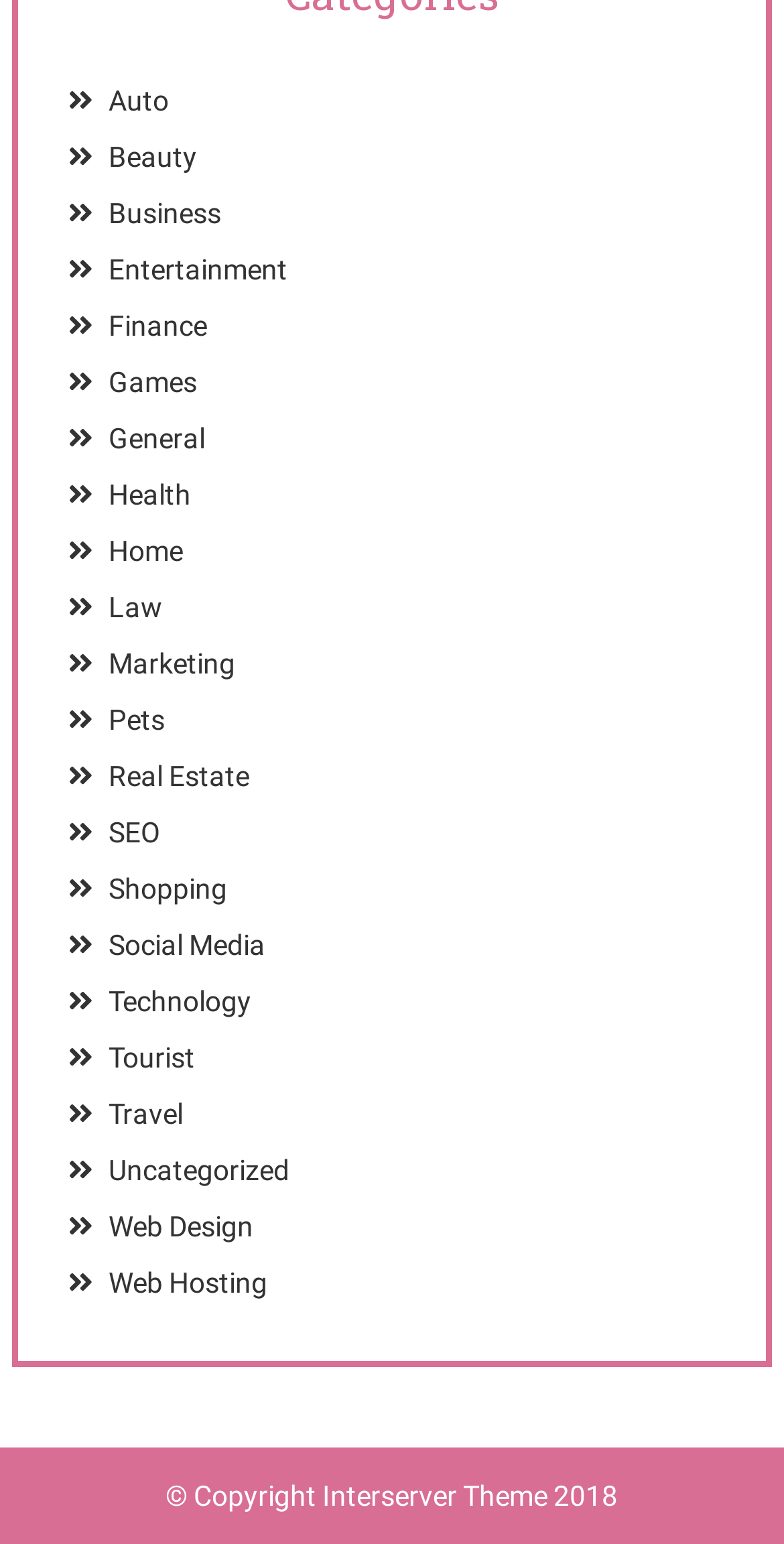Can you give a comprehensive explanation to the question given the content of the image?
What is the copyright information at the bottom of the webpage?

At the bottom of the webpage, I found a static text element that contains the copyright information. The text reads '© Copyright Interserver Theme 2018', indicating that the webpage's content is copyrighted by Interserver Theme and was created in 2018.